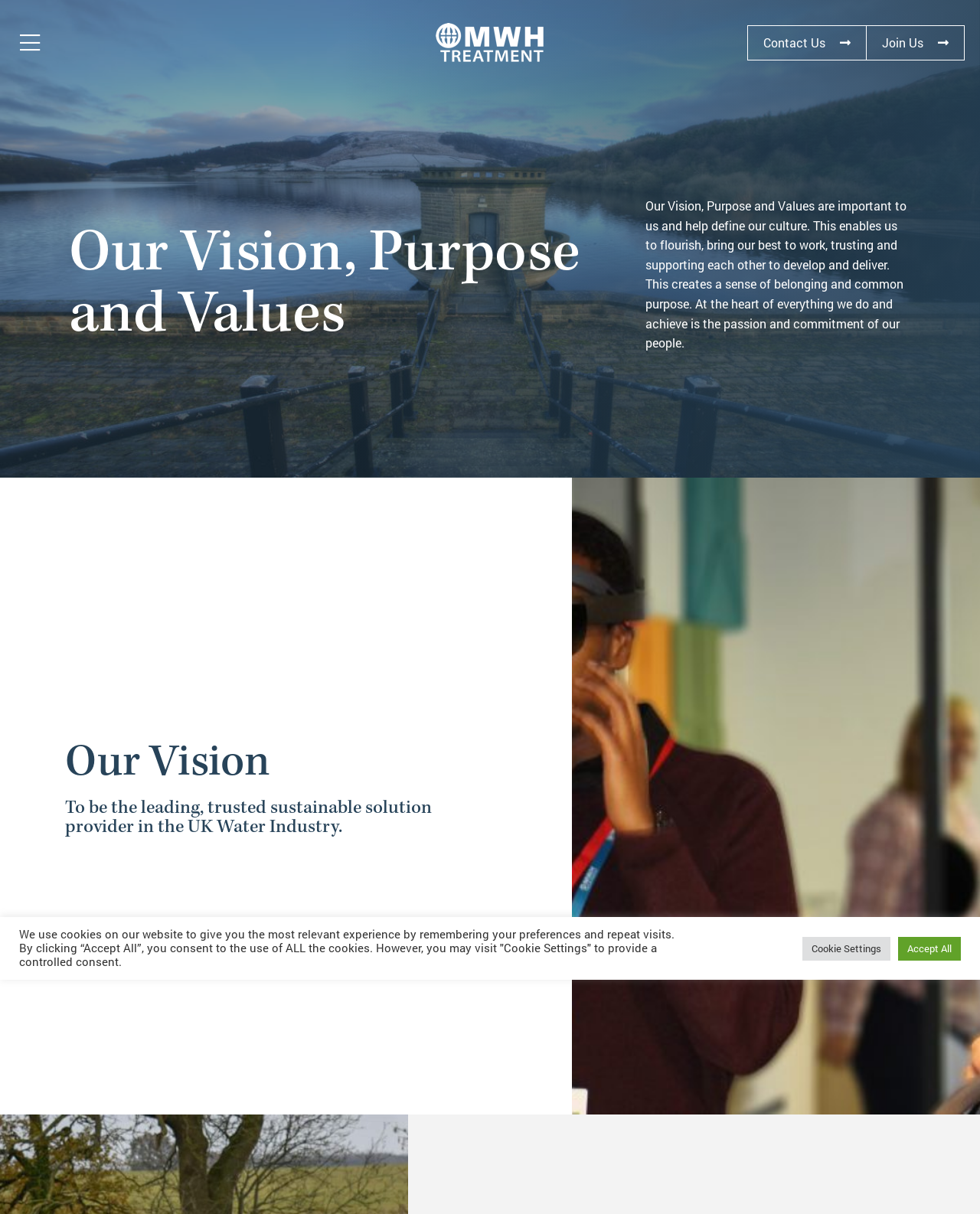What is the company's vision?
Please provide a single word or phrase as your answer based on the image.

To be the leading, trusted sustainable solution provider